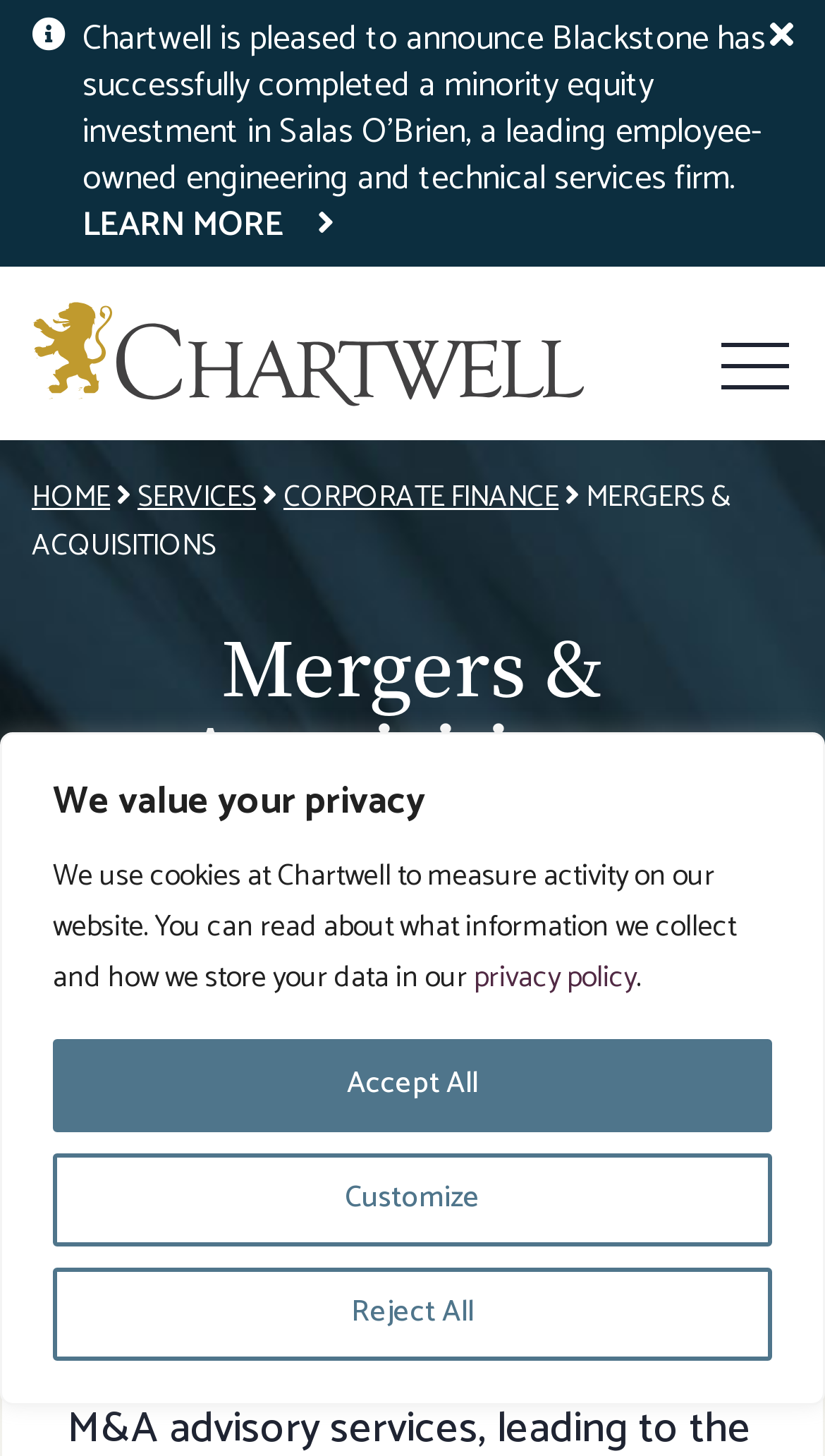Point out the bounding box coordinates of the section to click in order to follow this instruction: "Read more about CORPORATE FINANCE".

[0.344, 0.326, 0.677, 0.359]